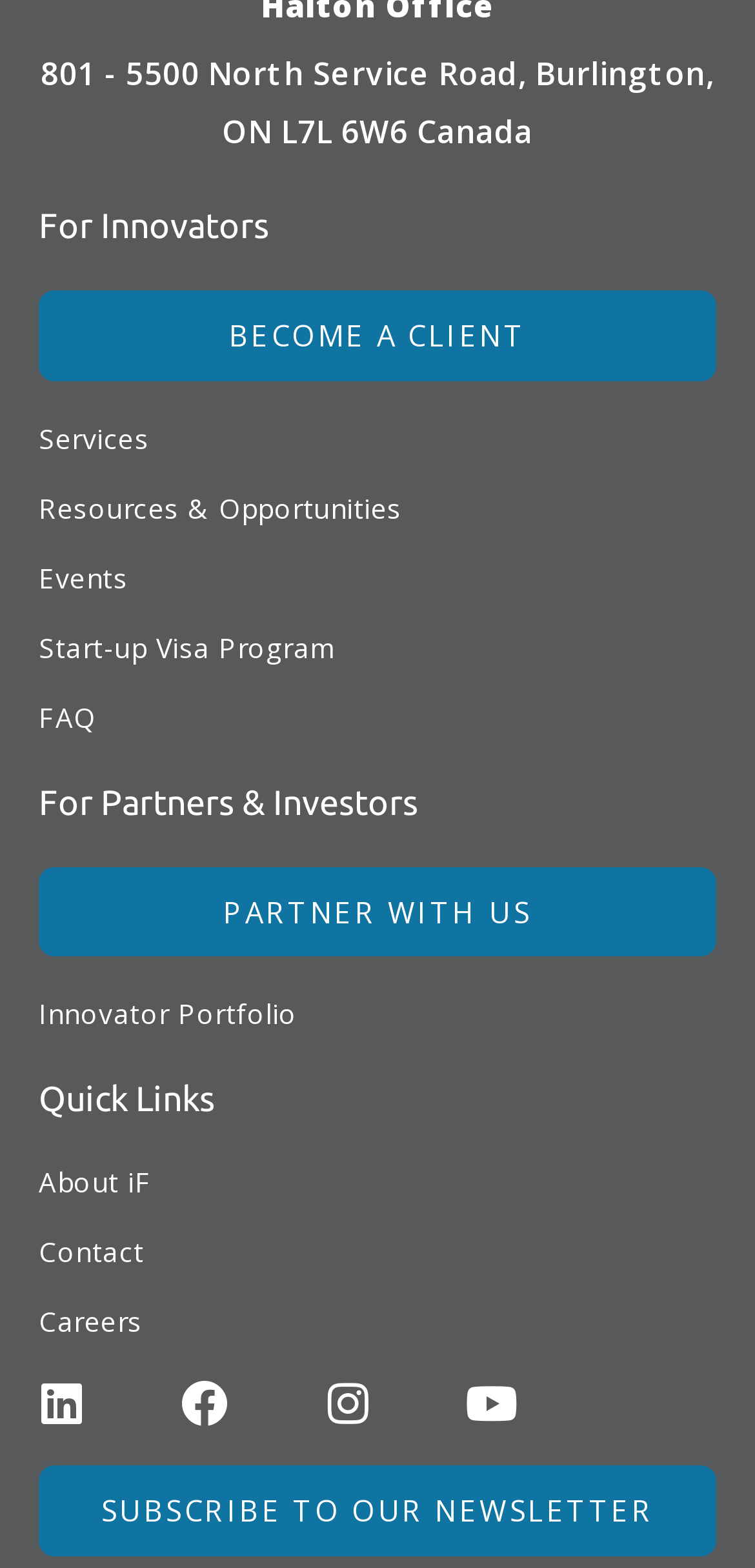Please determine the bounding box coordinates for the UI element described here. Use the format (top-left x, top-left y, bottom-right x, bottom-right y) with values bounded between 0 and 1: About iF

[0.051, 0.742, 0.949, 0.767]